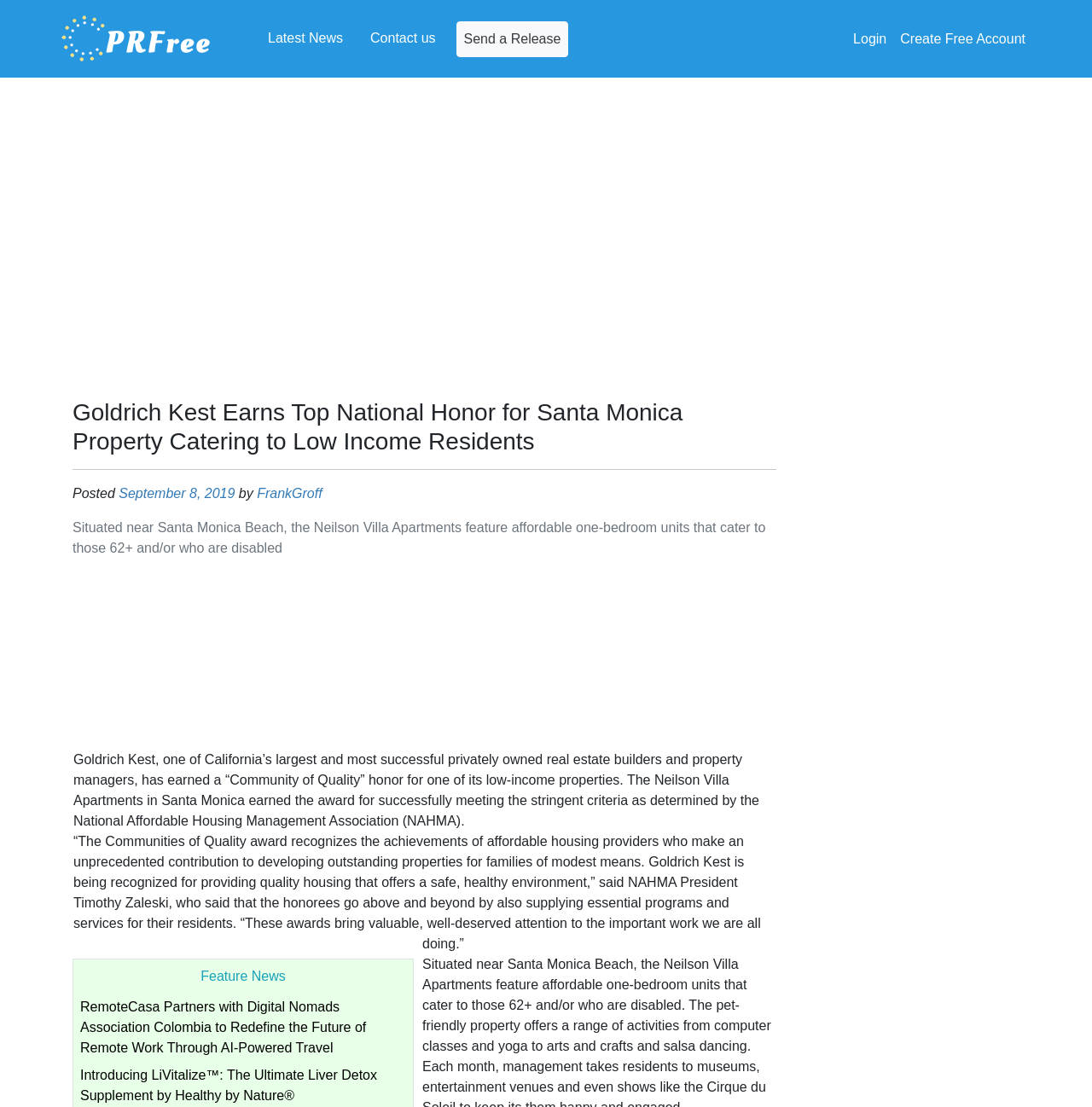What is the name of the apartments featured on this webpage?
Please use the image to provide an in-depth answer to the question.

I found the answer by looking at the static text element with the description 'Situated near Santa Monica Beach, the Neilson Villa Apartments feature affordable one-bedroom units that cater to those 62+ and/or who are disabled'.